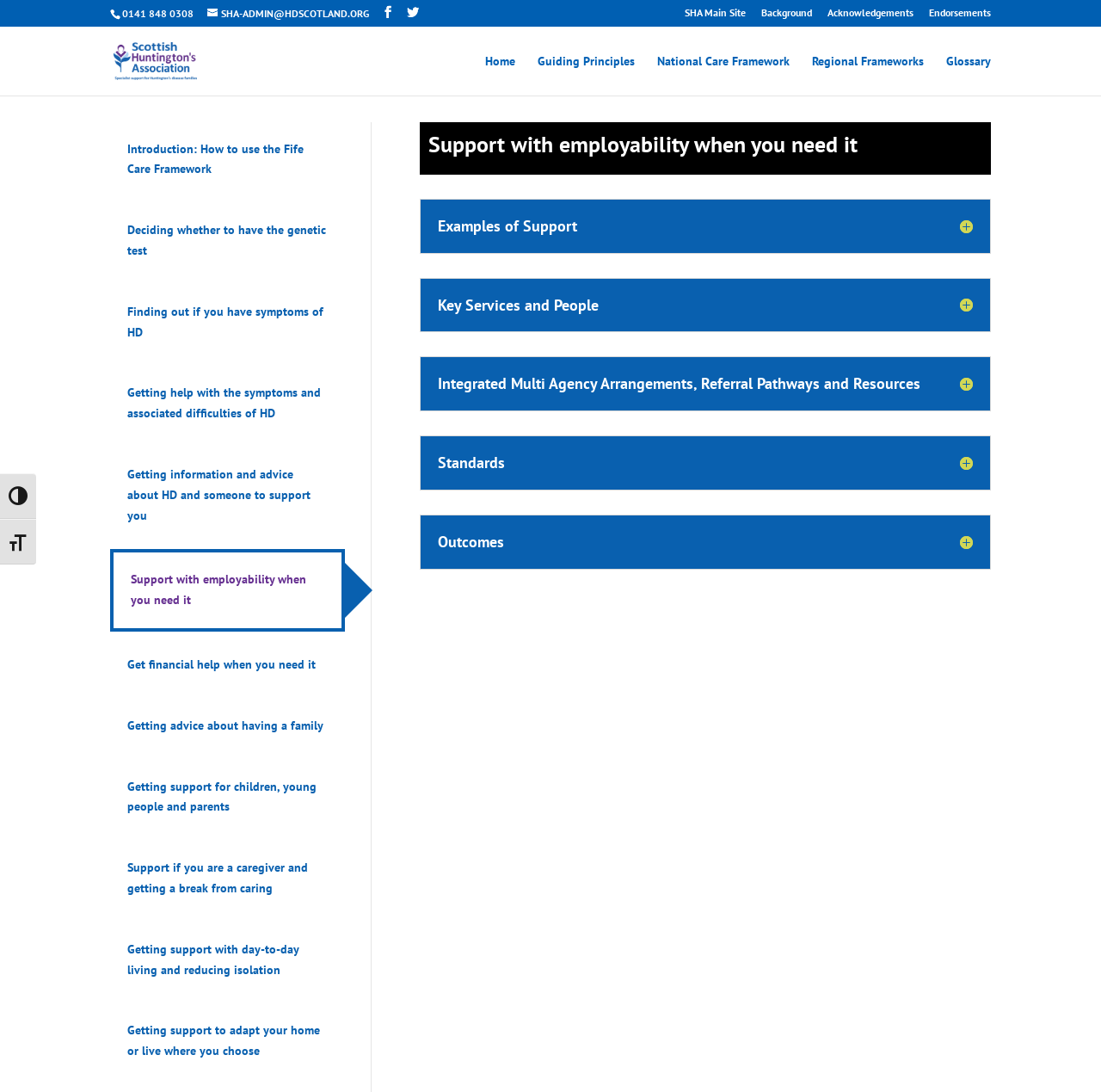Please give a one-word or short phrase response to the following question: 
What is the icon name of the third link in the top navigation bar?

